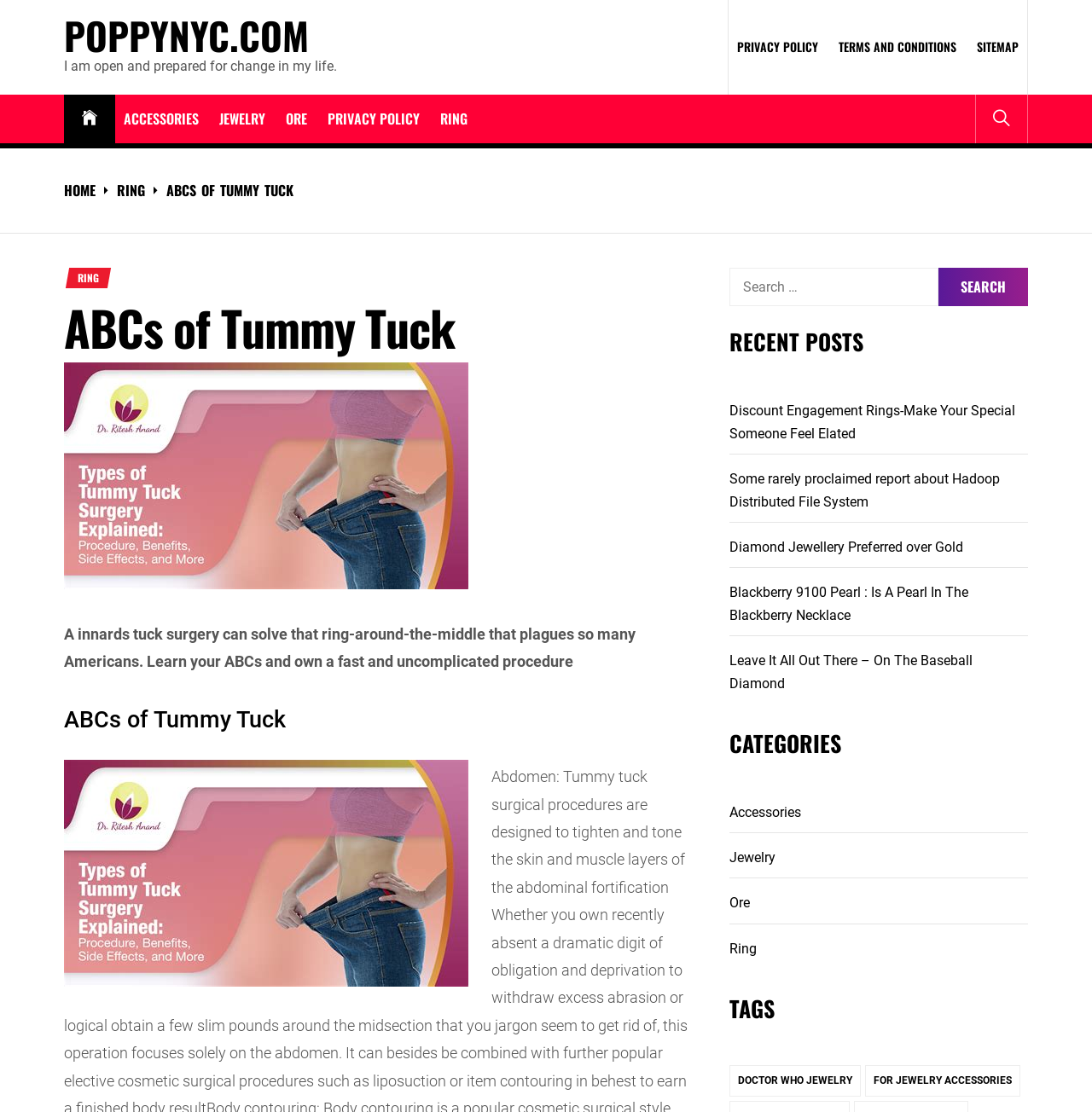What categories are listed on the webpage?
Using the image as a reference, give an elaborate response to the question.

The webpage lists several categories, including 'Accessories', 'Jewelry', 'Ore', and 'Ring', which are likely related to the main topic of Tummy Tuck.